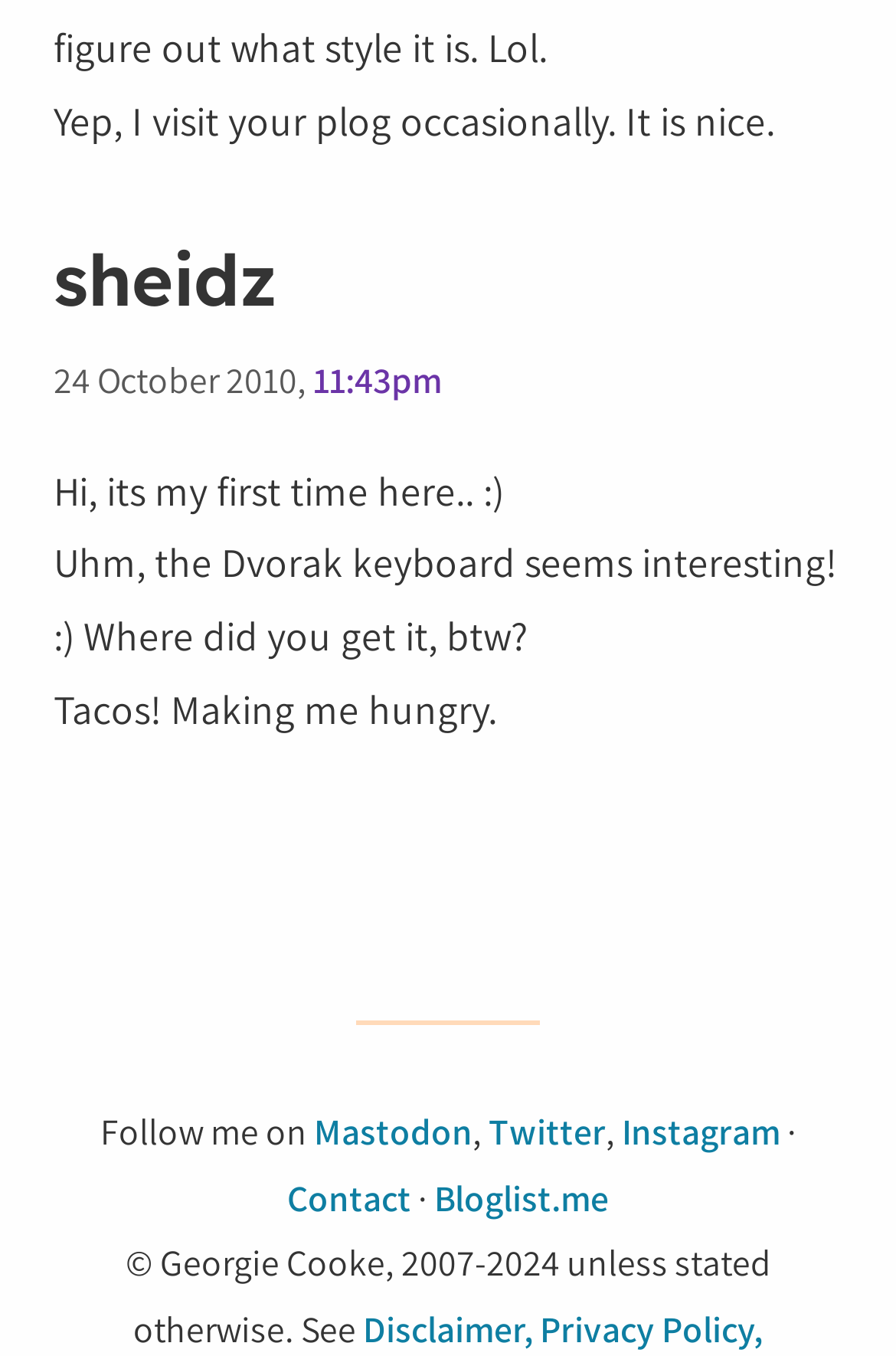Answer the question using only one word or a concise phrase: What is the author's name?

Georgie Cooke